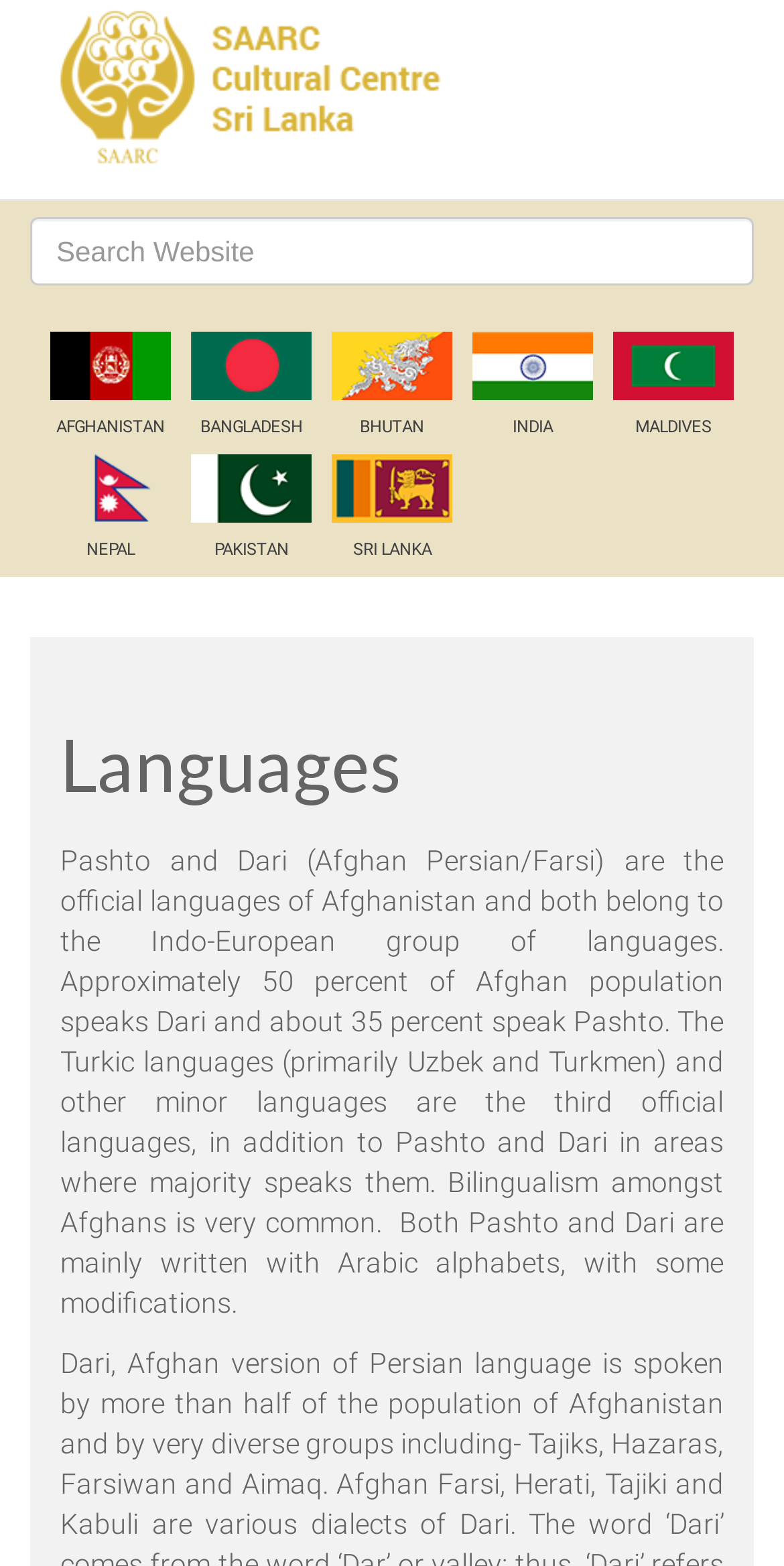What is the official language of Afghanistan?
Based on the screenshot, give a detailed explanation to answer the question.

According to the webpage, Pashto and Dari are the official languages of Afghanistan, and both belong to the Indo-European group of languages.